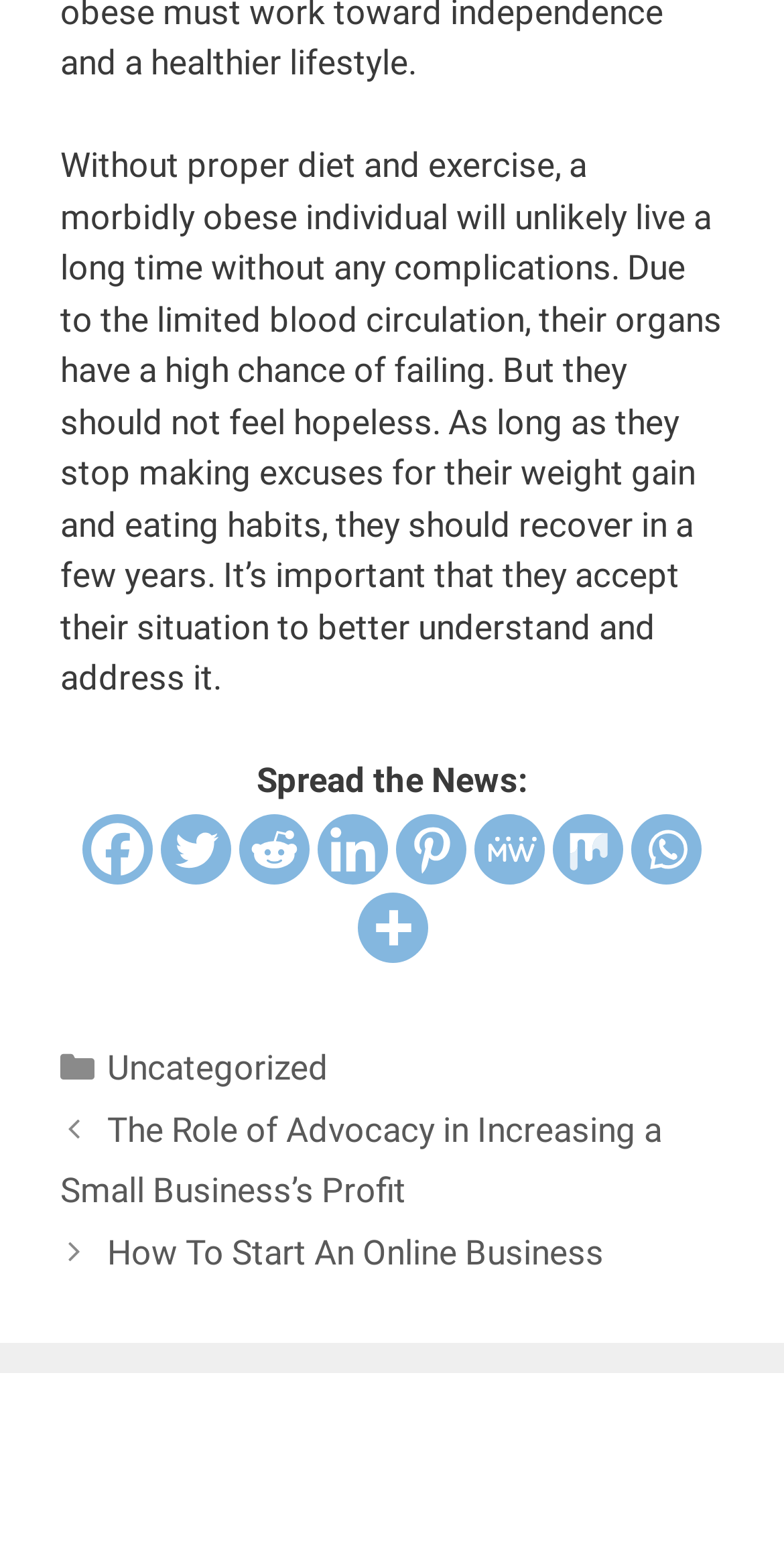Can you pinpoint the bounding box coordinates for the clickable element required for this instruction: "Check out the recap of the 2019 edition"? The coordinates should be four float numbers between 0 and 1, i.e., [left, top, right, bottom].

None